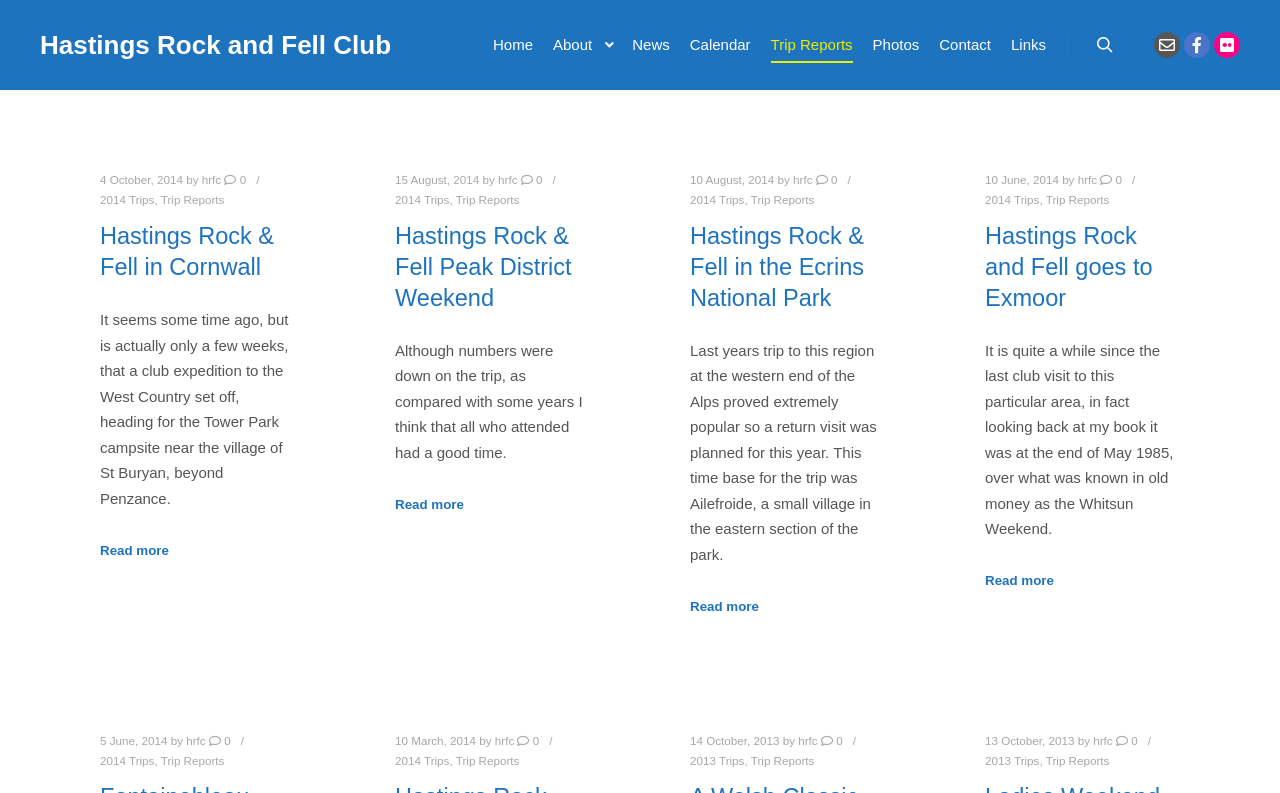Please identify the bounding box coordinates of the area that needs to be clicked to fulfill the following instruction: "Click on the 'Home' link."

[0.377, 0.0, 0.424, 0.113]